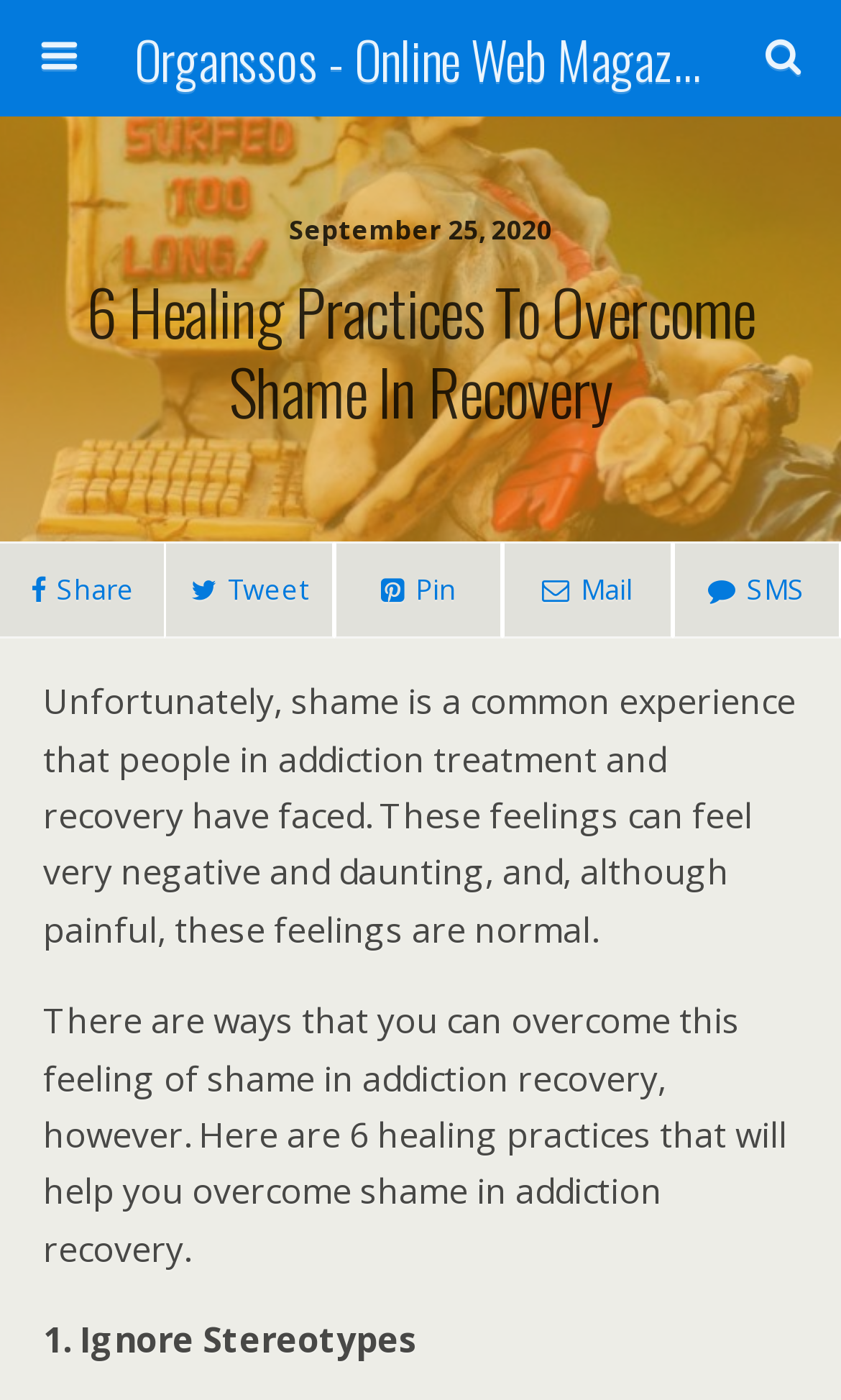Please find and provide the title of the webpage.

6 Healing Practices To Overcome Shame In Recovery